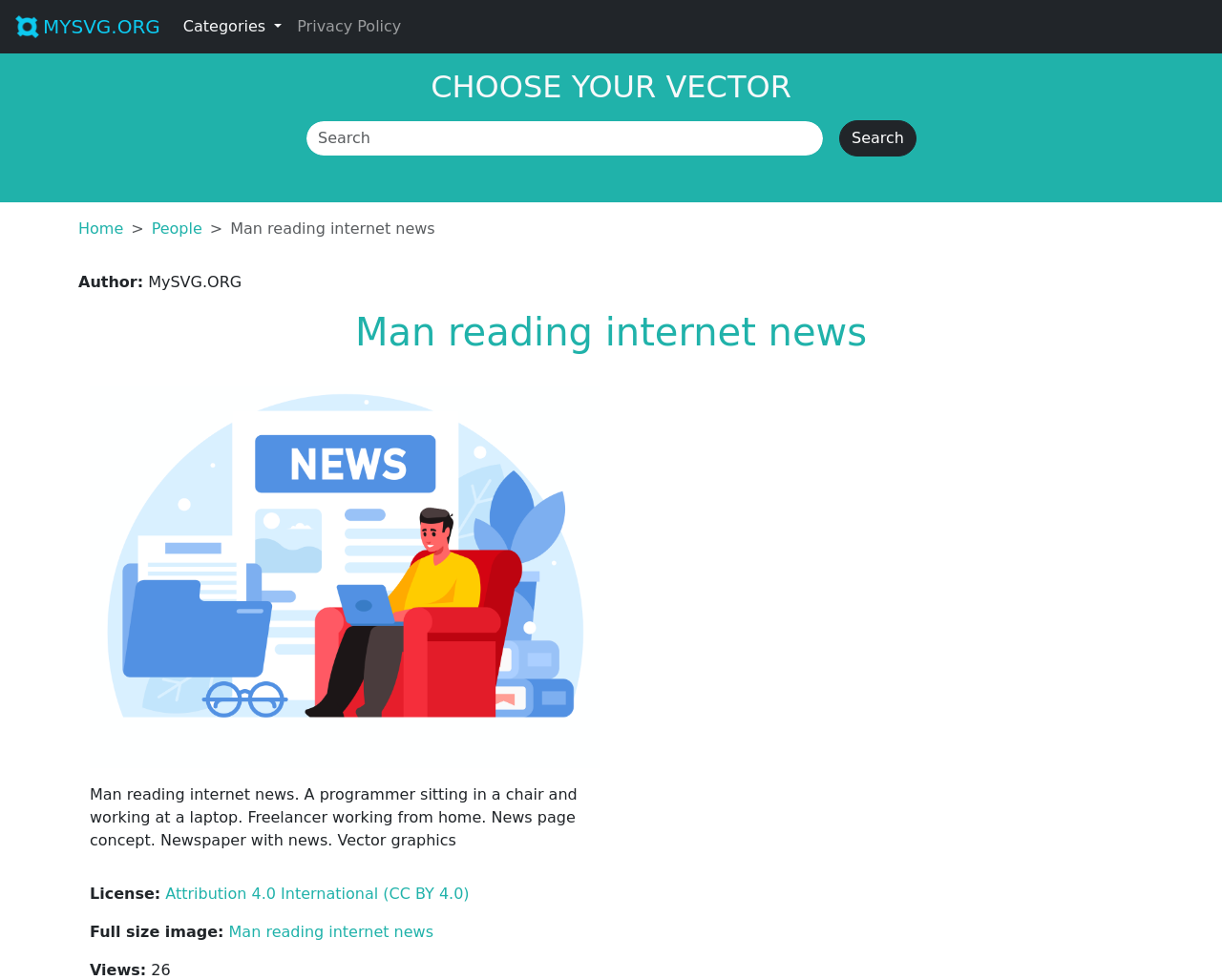What is the license of the vector graphic?
Provide a thorough and detailed answer to the question.

The license of the vector graphic can be found at the bottom of the webpage, where it says 'License: Attribution 4.0 International (CC BY 4.0)'.